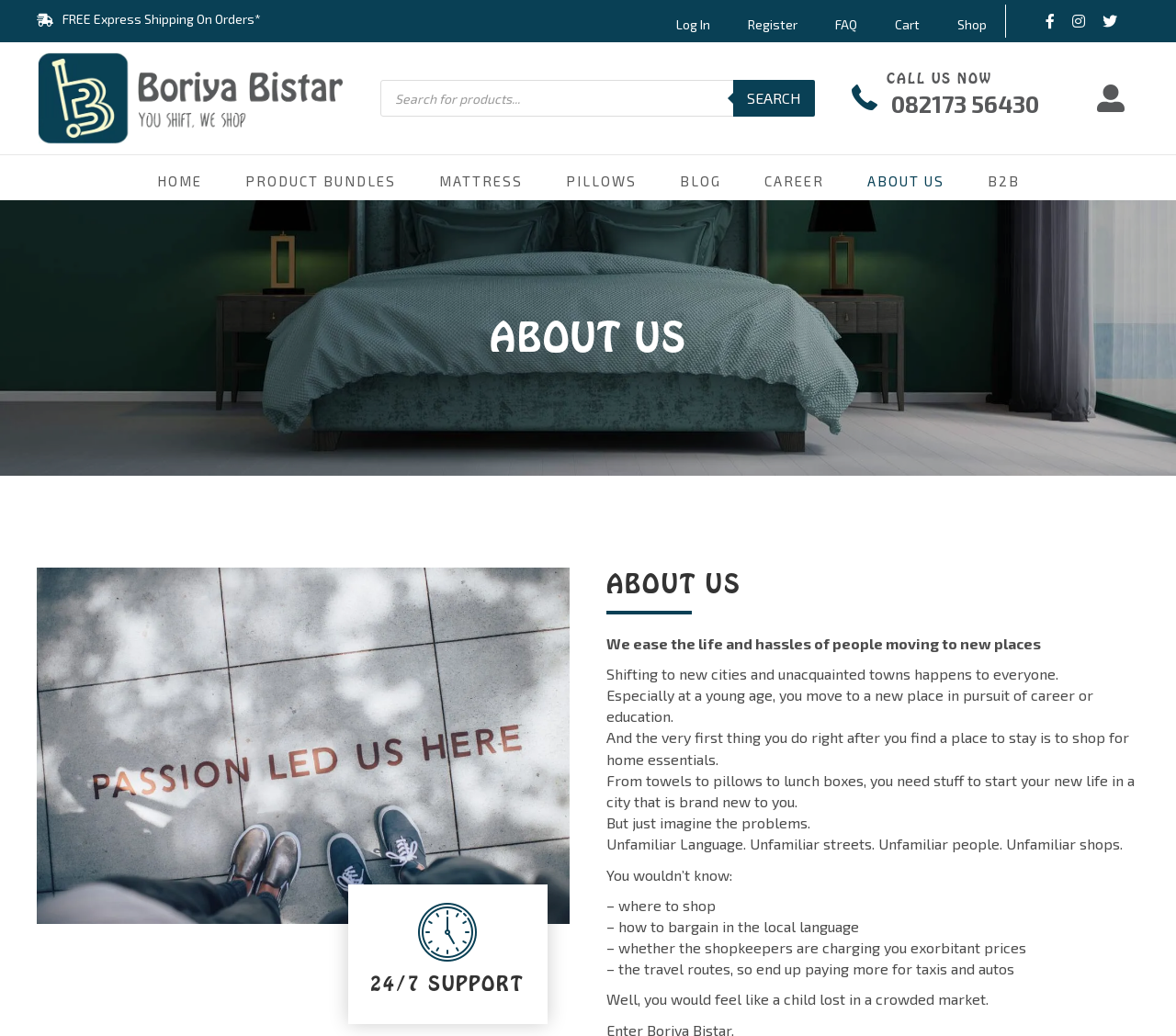Give a concise answer using only one word or phrase for this question:
What is the main challenge faced by people moving to new cities?

Unfamiliarity